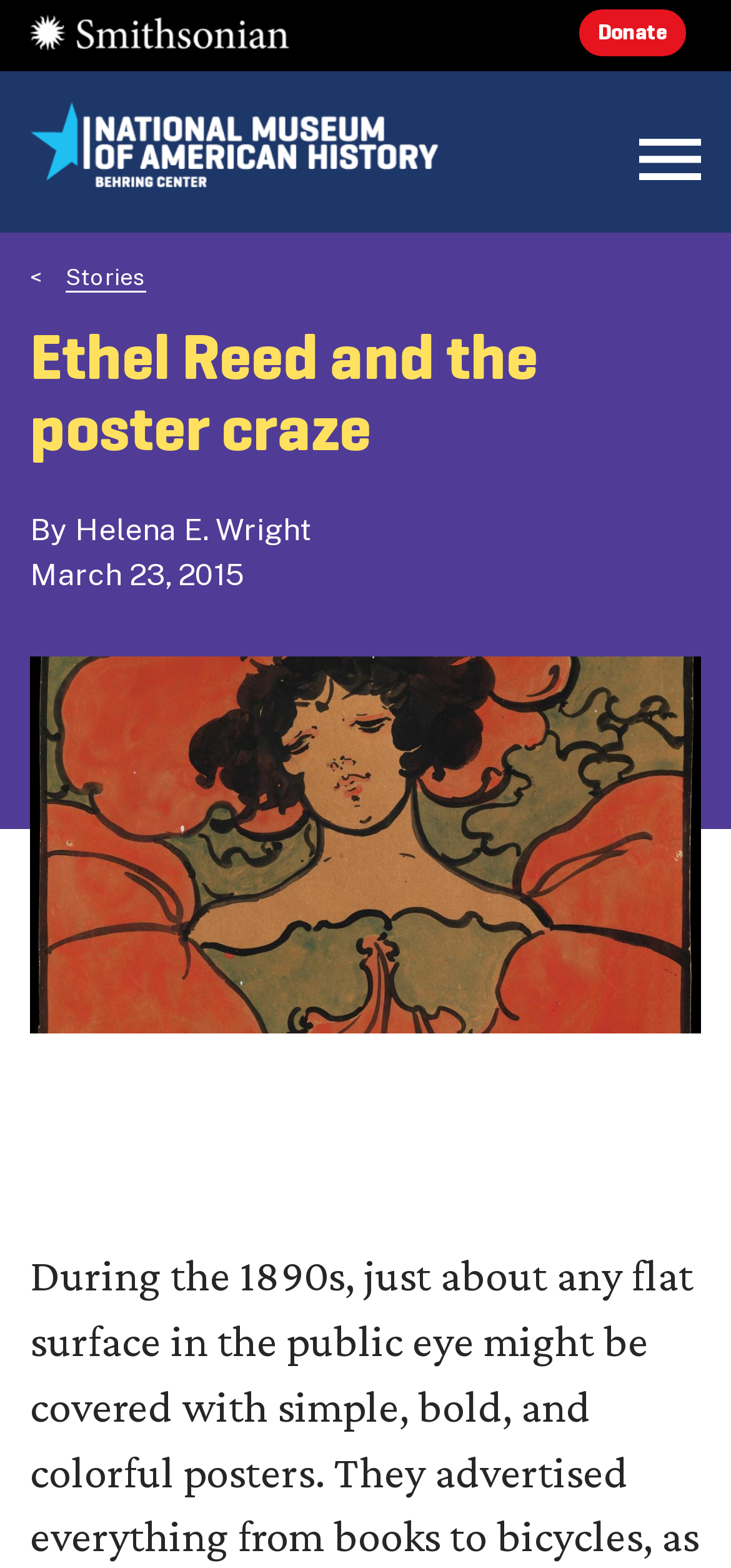Identify and provide the bounding box for the element described by: "Donate".

[0.792, 0.006, 0.938, 0.036]